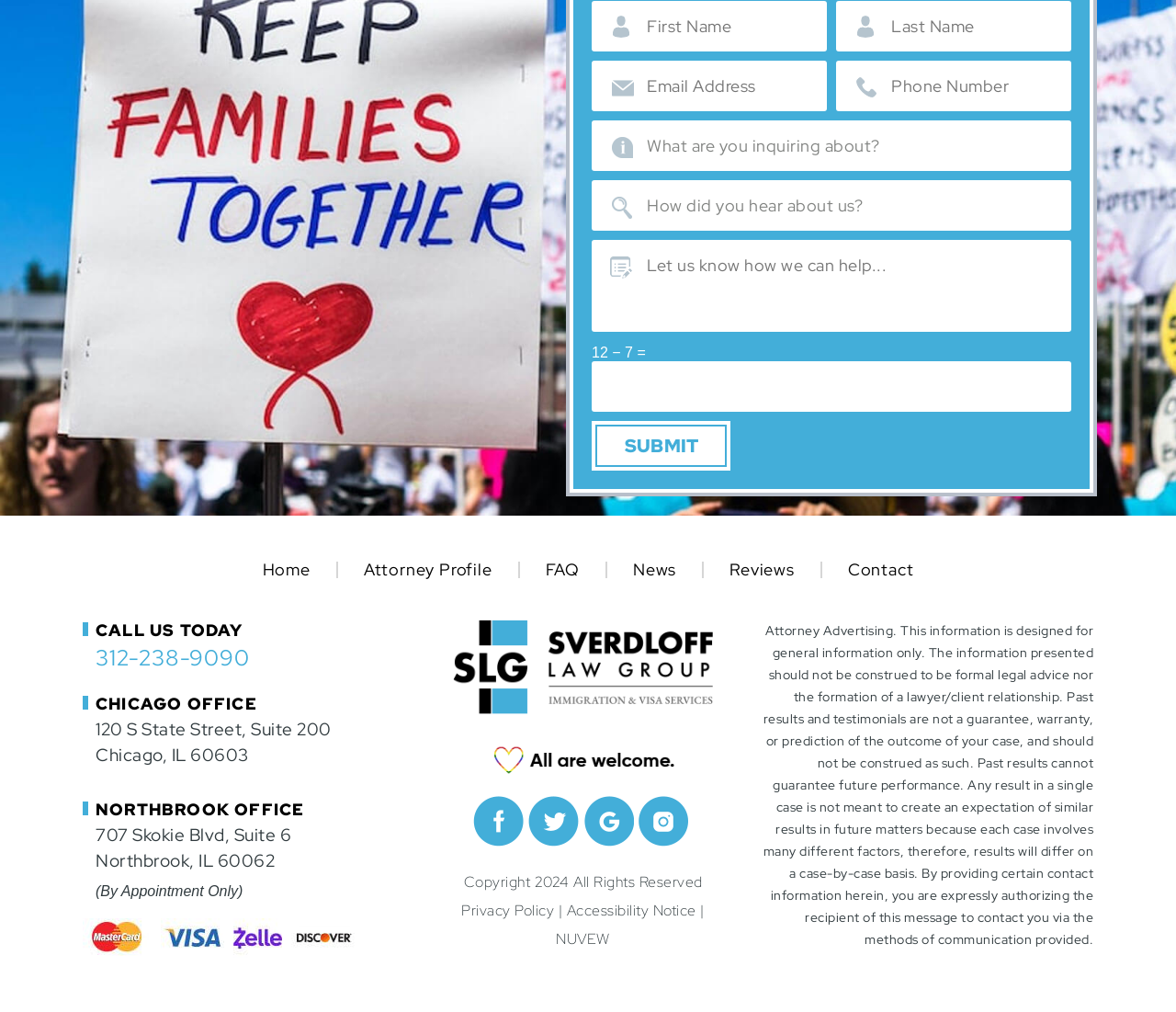Locate the bounding box coordinates of the UI element described by: "Upcoming Events". The bounding box coordinates should consist of four float numbers between 0 and 1, i.e., [left, top, right, bottom].

None